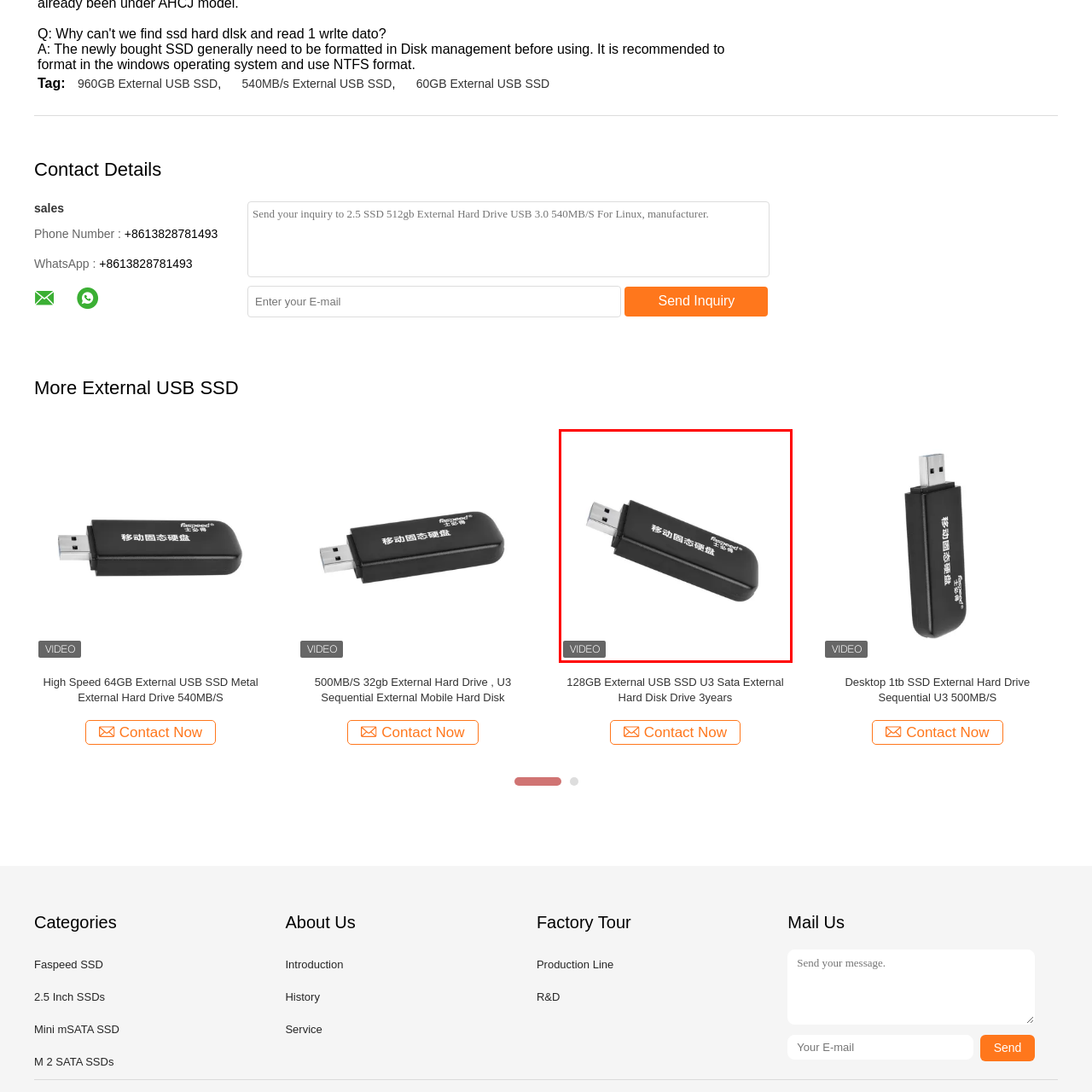Focus on the image confined within the red boundary and provide a single word or phrase in response to the question:
What type of connector does the device have?

USB